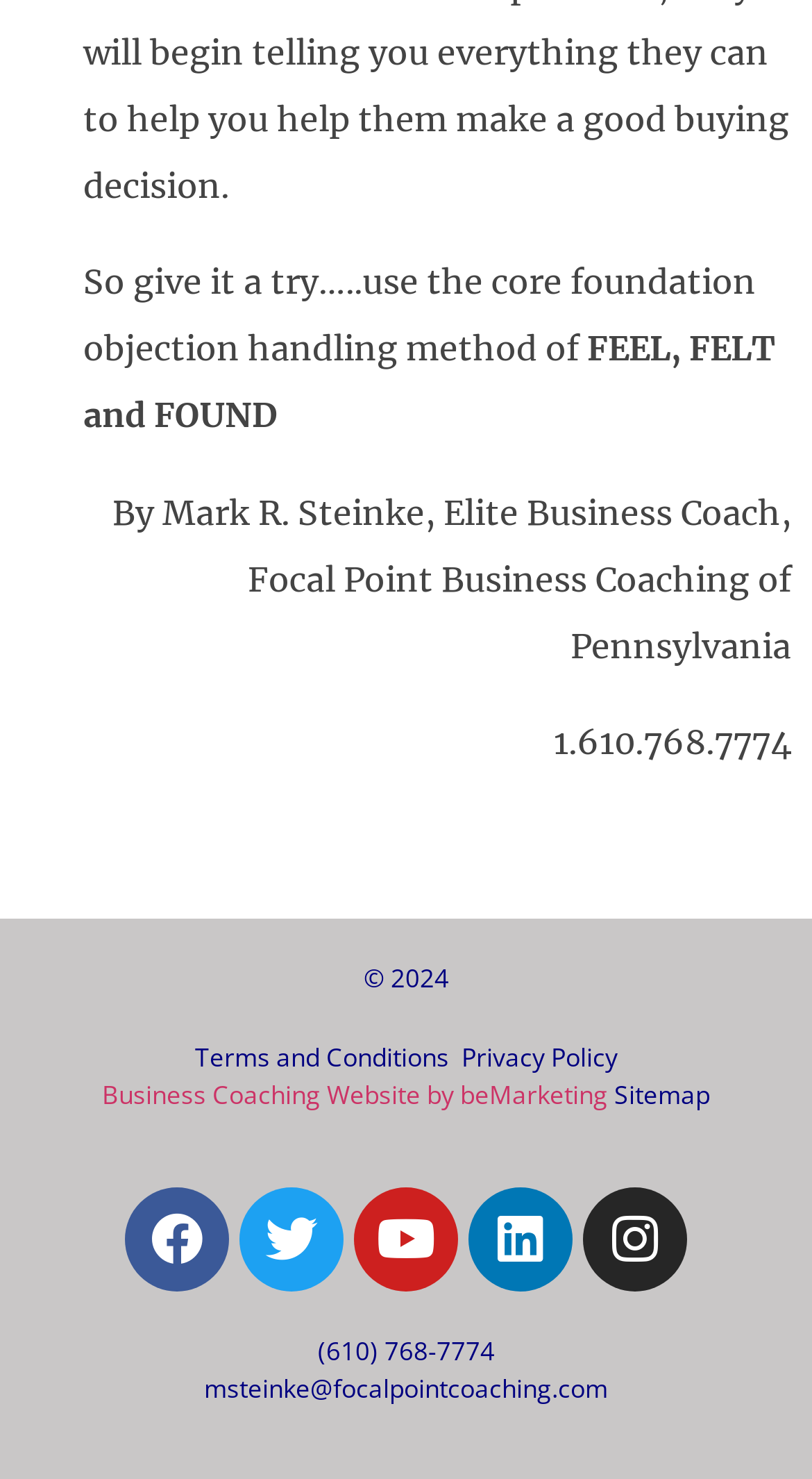Use a single word or phrase to answer the question: What is the email address of the business coach?

msteinke@focalpointcoaching.com